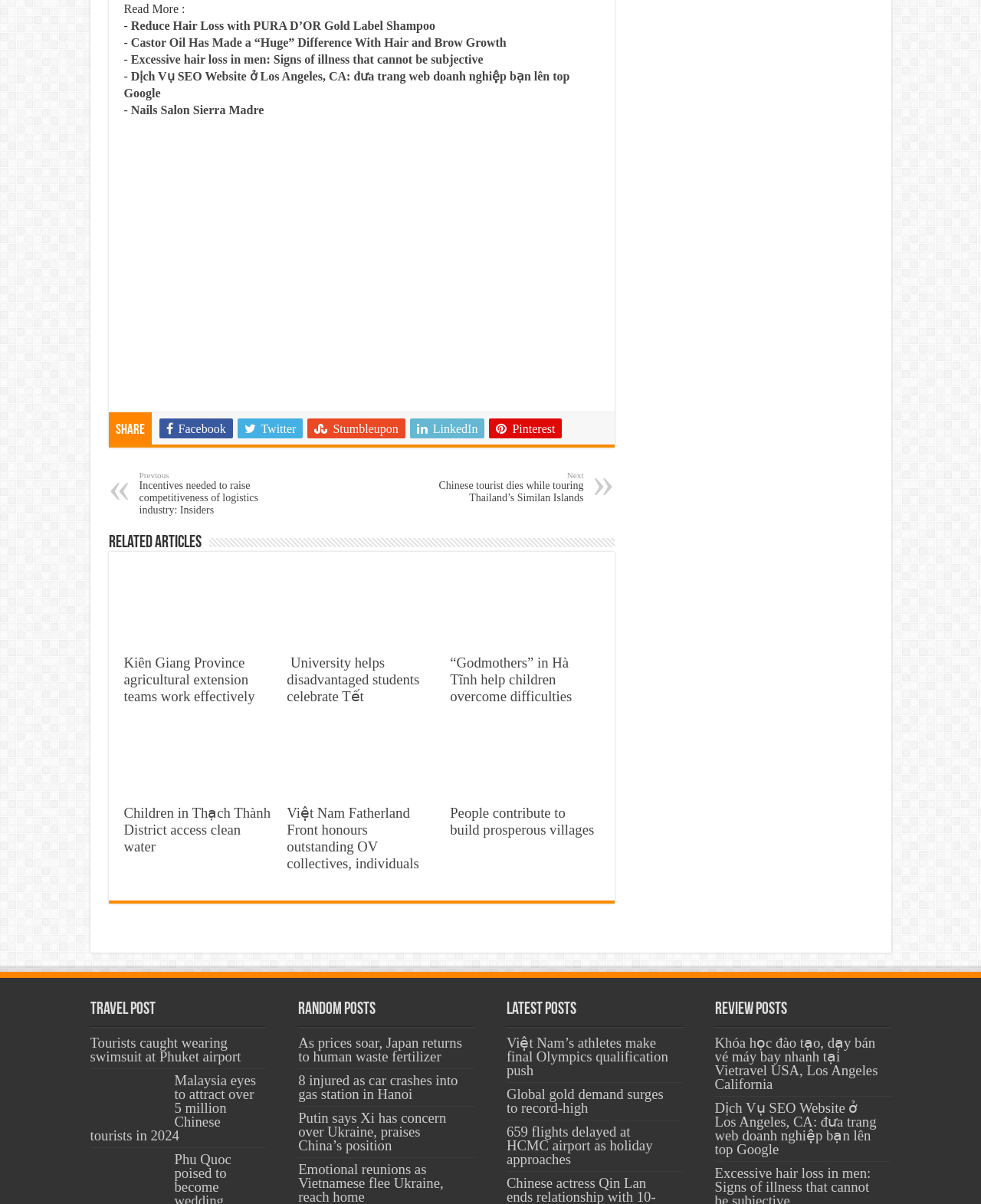Locate the bounding box coordinates of the element I should click to achieve the following instruction: "Learn about 'Khóa học đào tạo, dạy bán vé máy bay nhanh tại Vietravel USA, Los Angeles California'".

[0.729, 0.859, 0.895, 0.907]